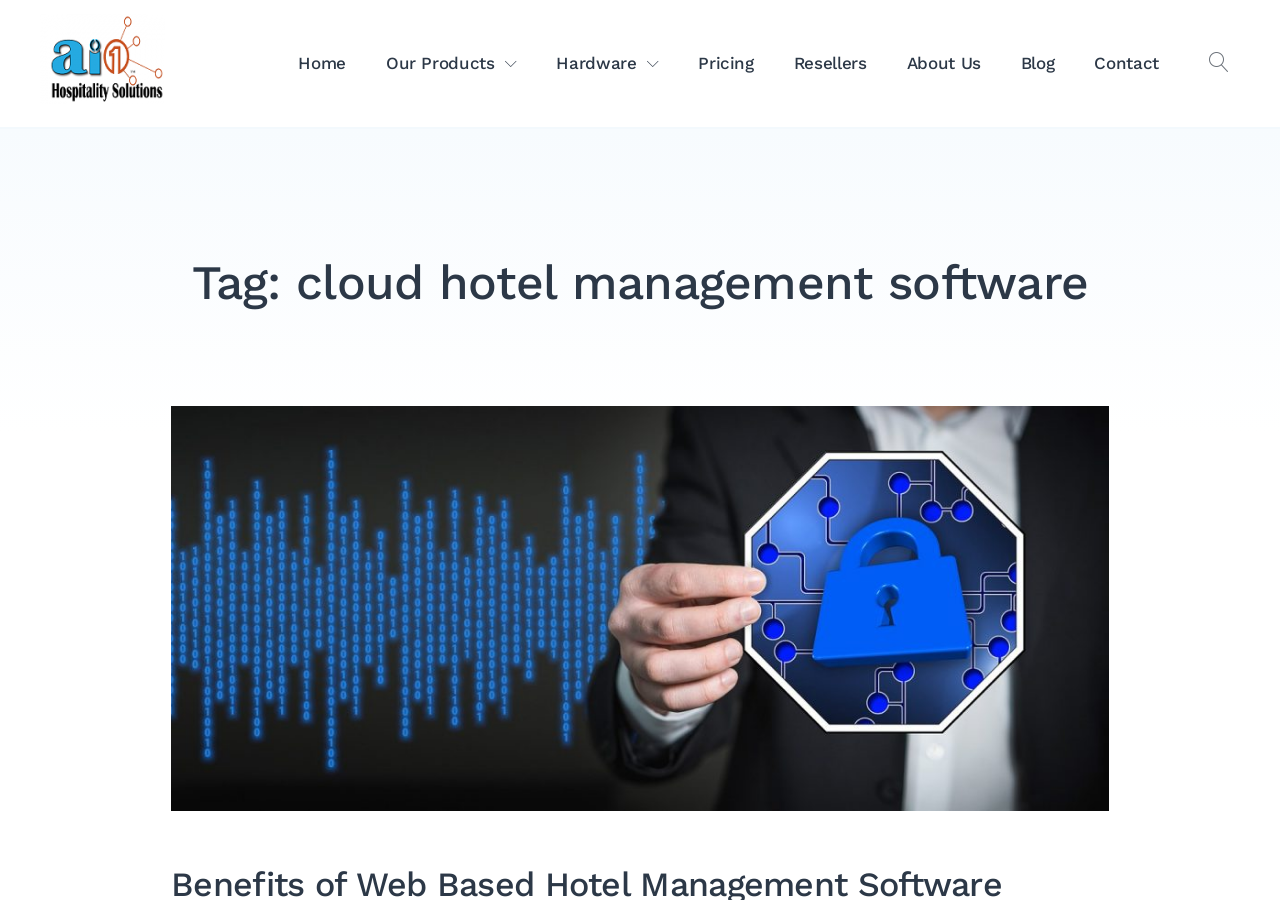Is there a search function on the webpage?
Look at the image and answer with only one word or phrase.

Yes